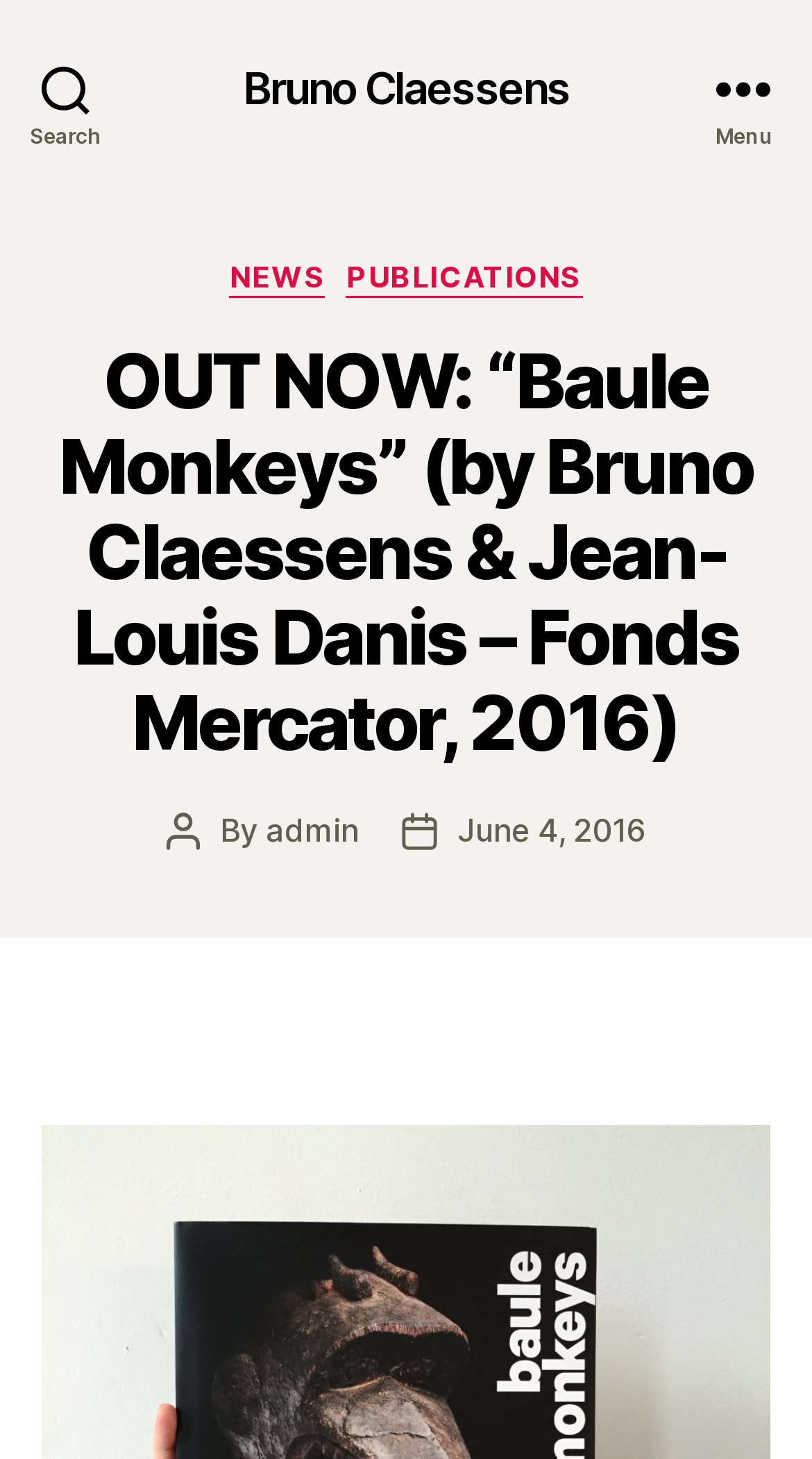Can you extract the primary headline text from the webpage?

OUT NOW: “Baule Monkeys” (by Bruno Claessens & Jean-Louis Danis – Fonds Mercator, 2016)